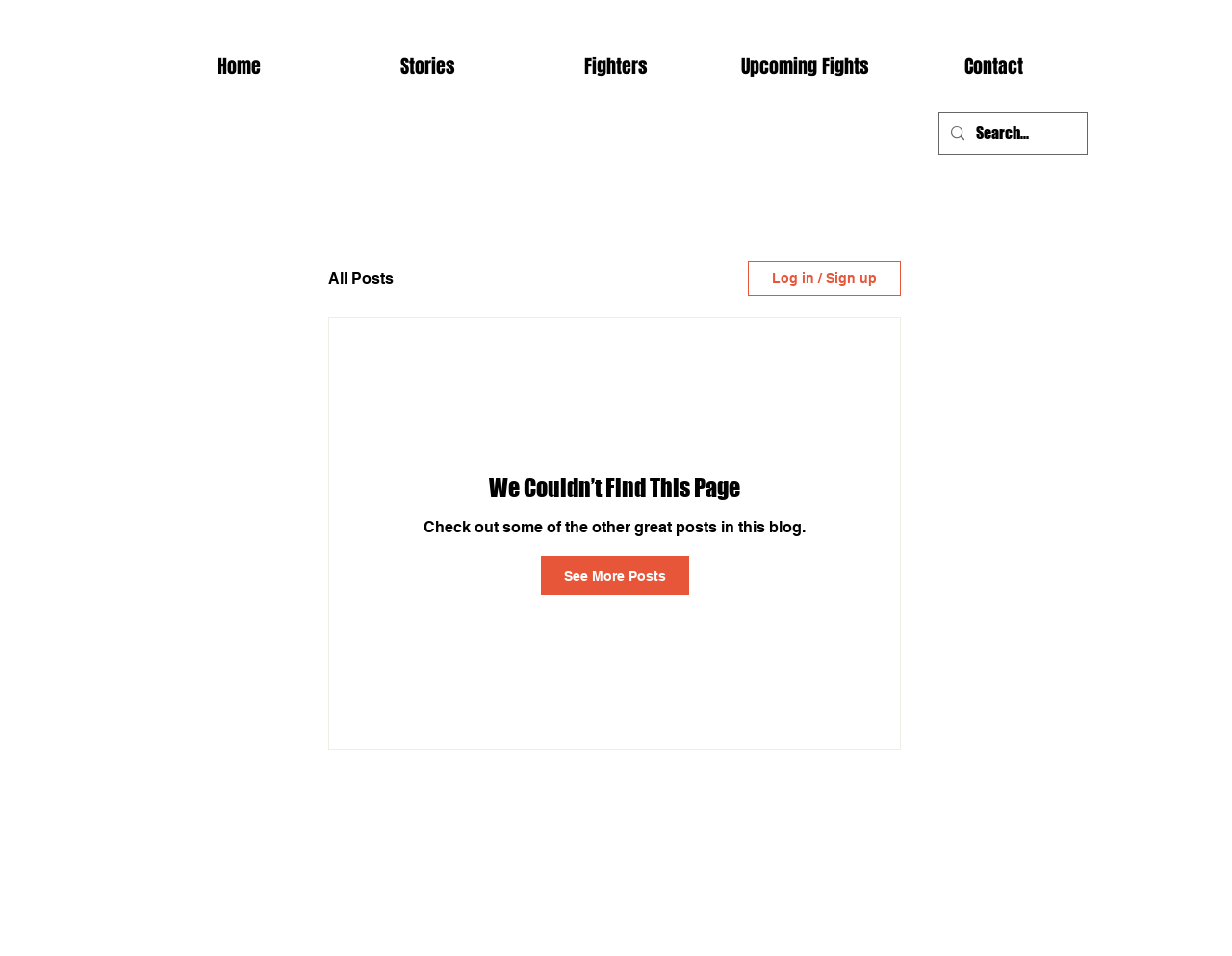Identify the bounding box coordinates of the clickable region necessary to fulfill the following instruction: "Click on the 'Uncategorized' link". The bounding box coordinates should be four float numbers between 0 and 1, i.e., [left, top, right, bottom].

None